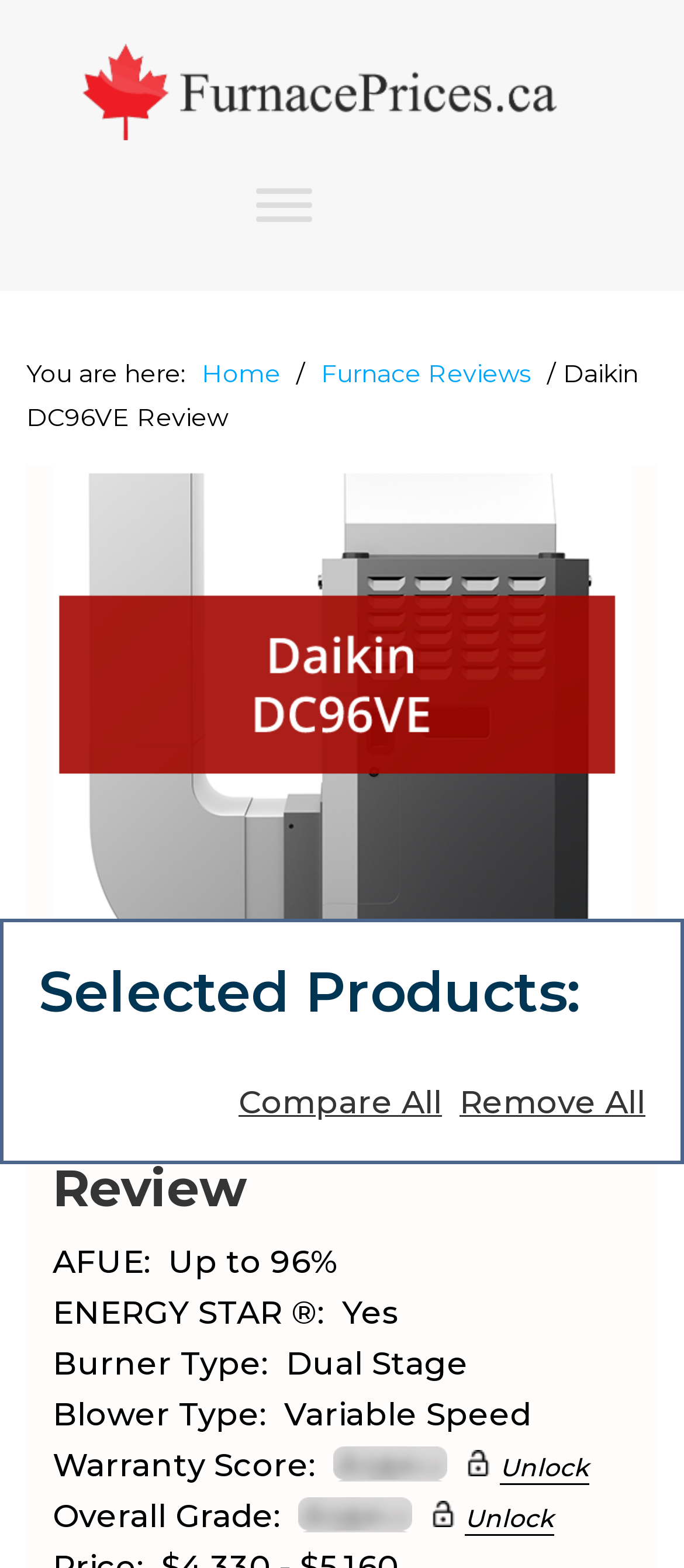Extract the top-level heading from the webpage and provide its text.

Daikin DC96VE Review